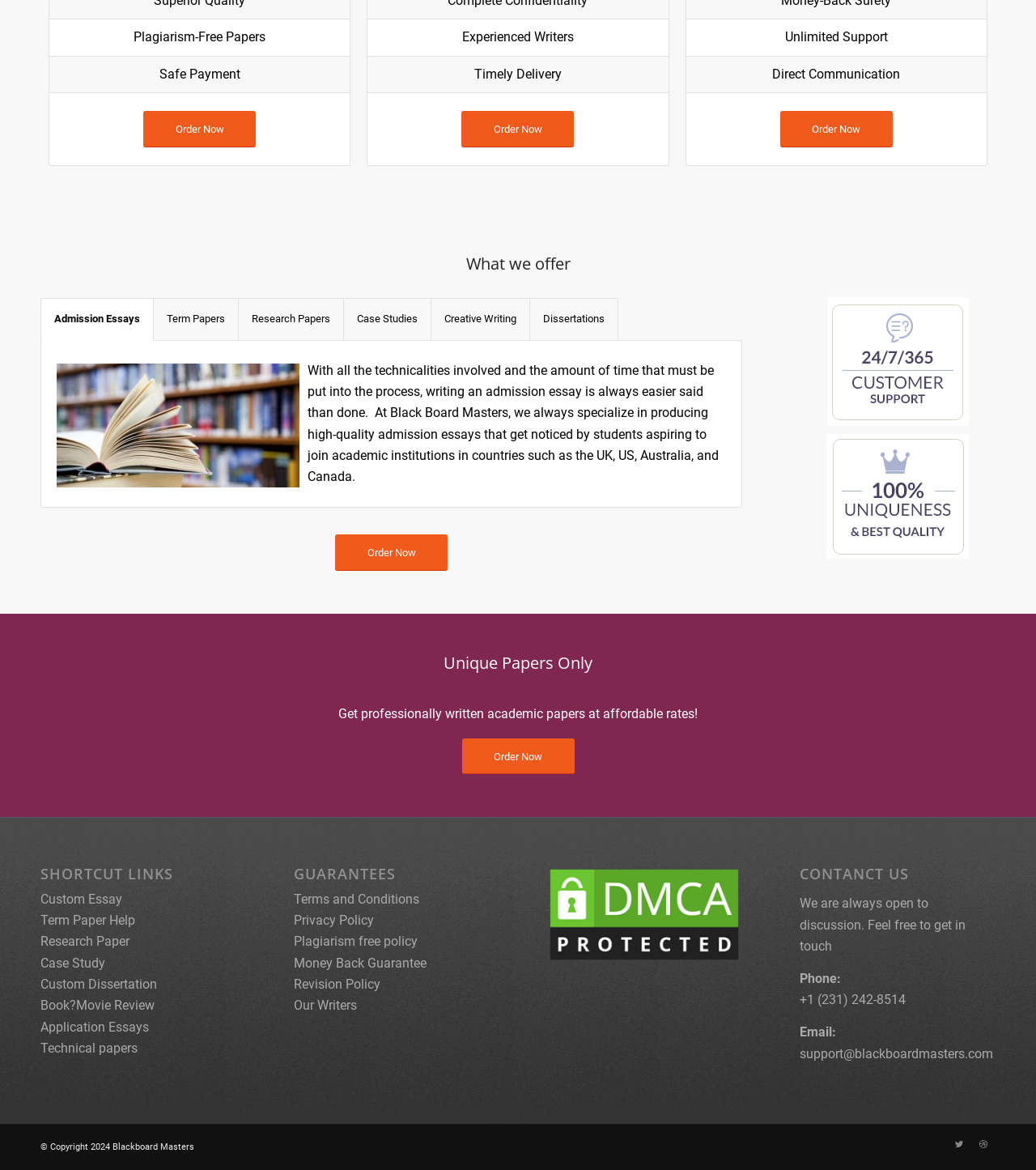Pinpoint the bounding box coordinates for the area that should be clicked to perform the following instruction: "Select 'Admission Essays' tab to view admission essay services".

[0.039, 0.254, 0.148, 0.291]